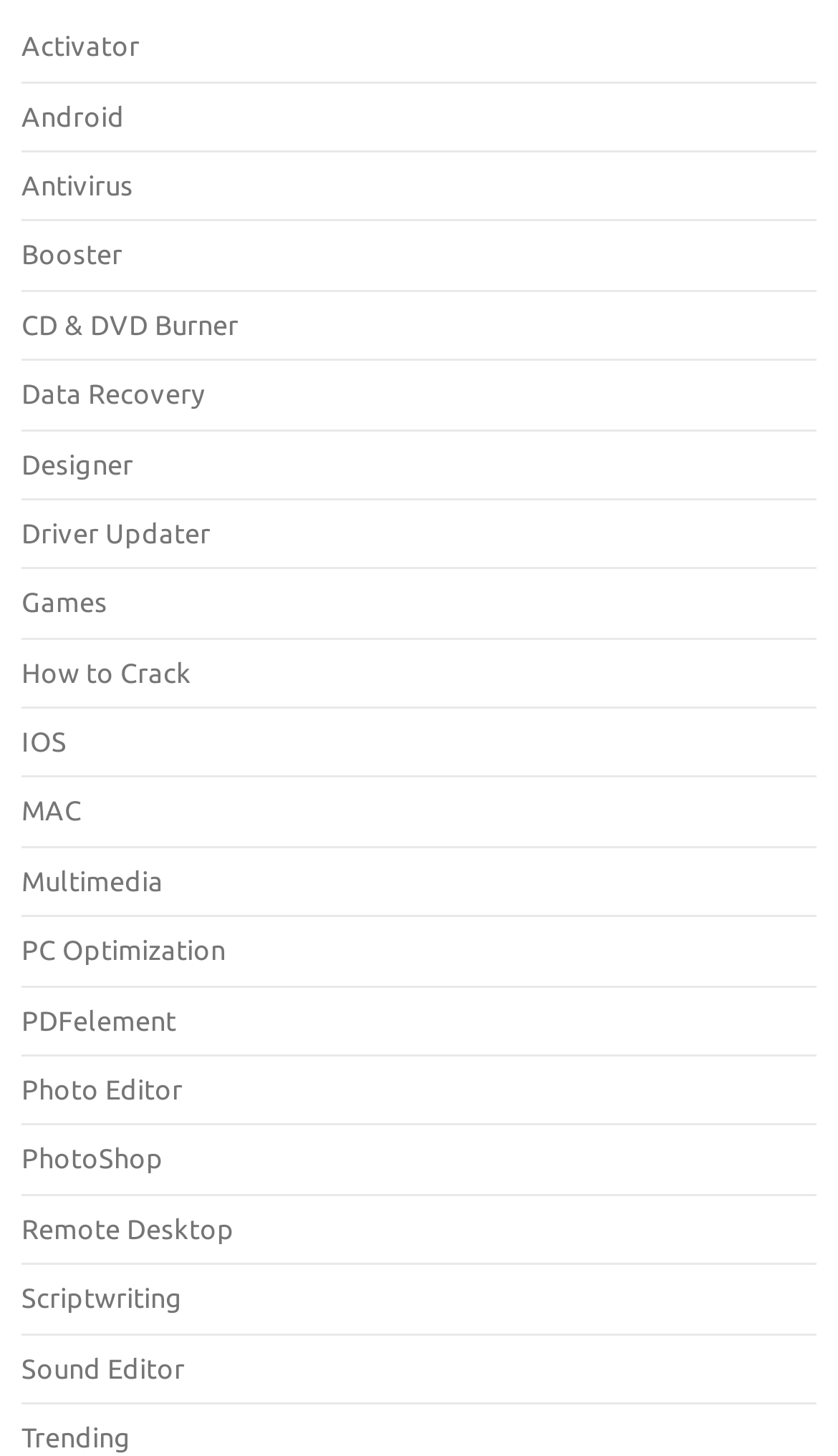How many links are related to operating systems?
Look at the image and answer the question using a single word or phrase.

3